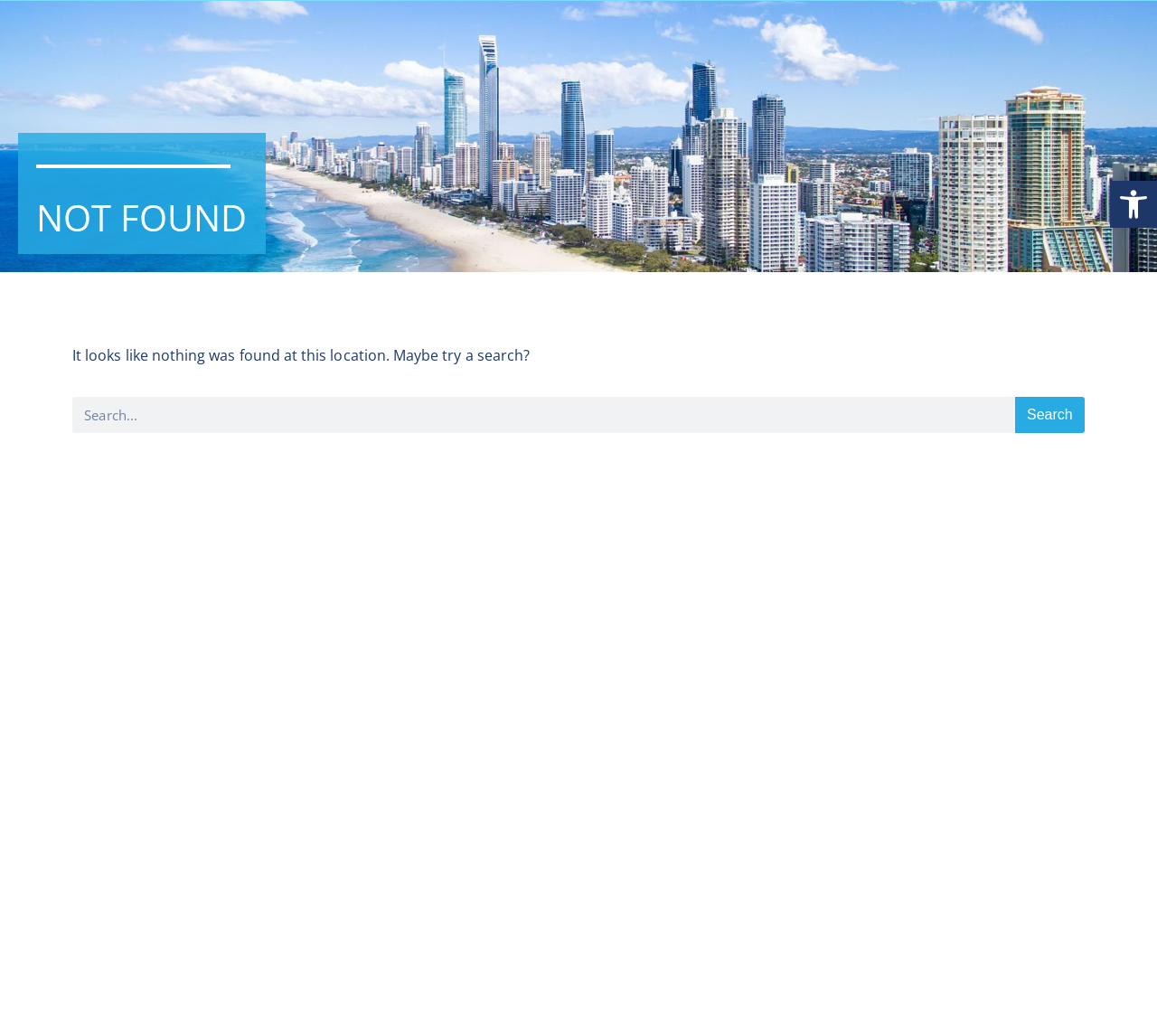What is the current status of the webpage?
Using the details from the image, give an elaborate explanation to answer the question.

The webpage displays a 'NOT FOUND' heading, indicating that the requested page or resource is not available.